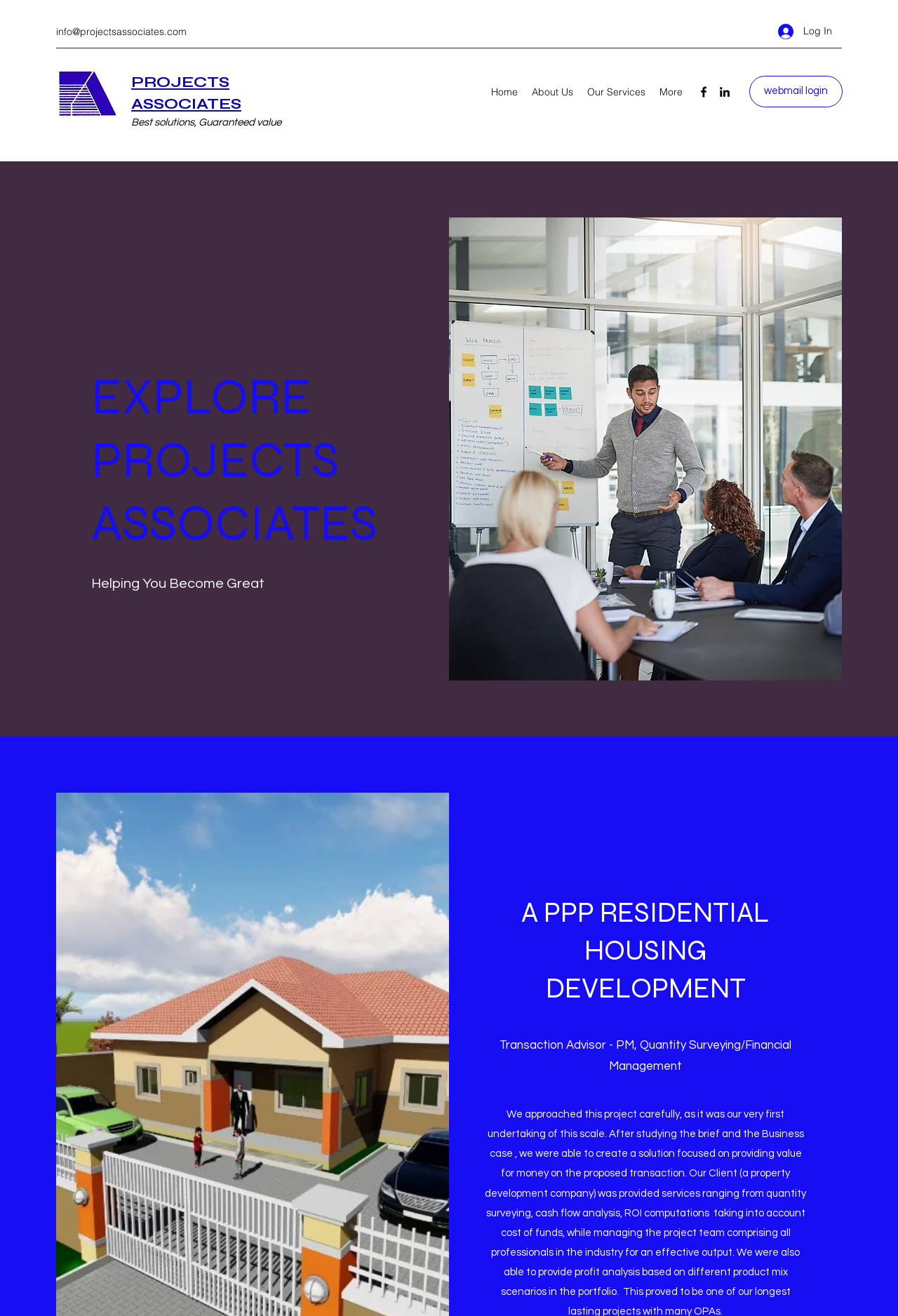Can you extract the headline from the webpage for me?

EXPLORE PROJECTS ASSOCIATES